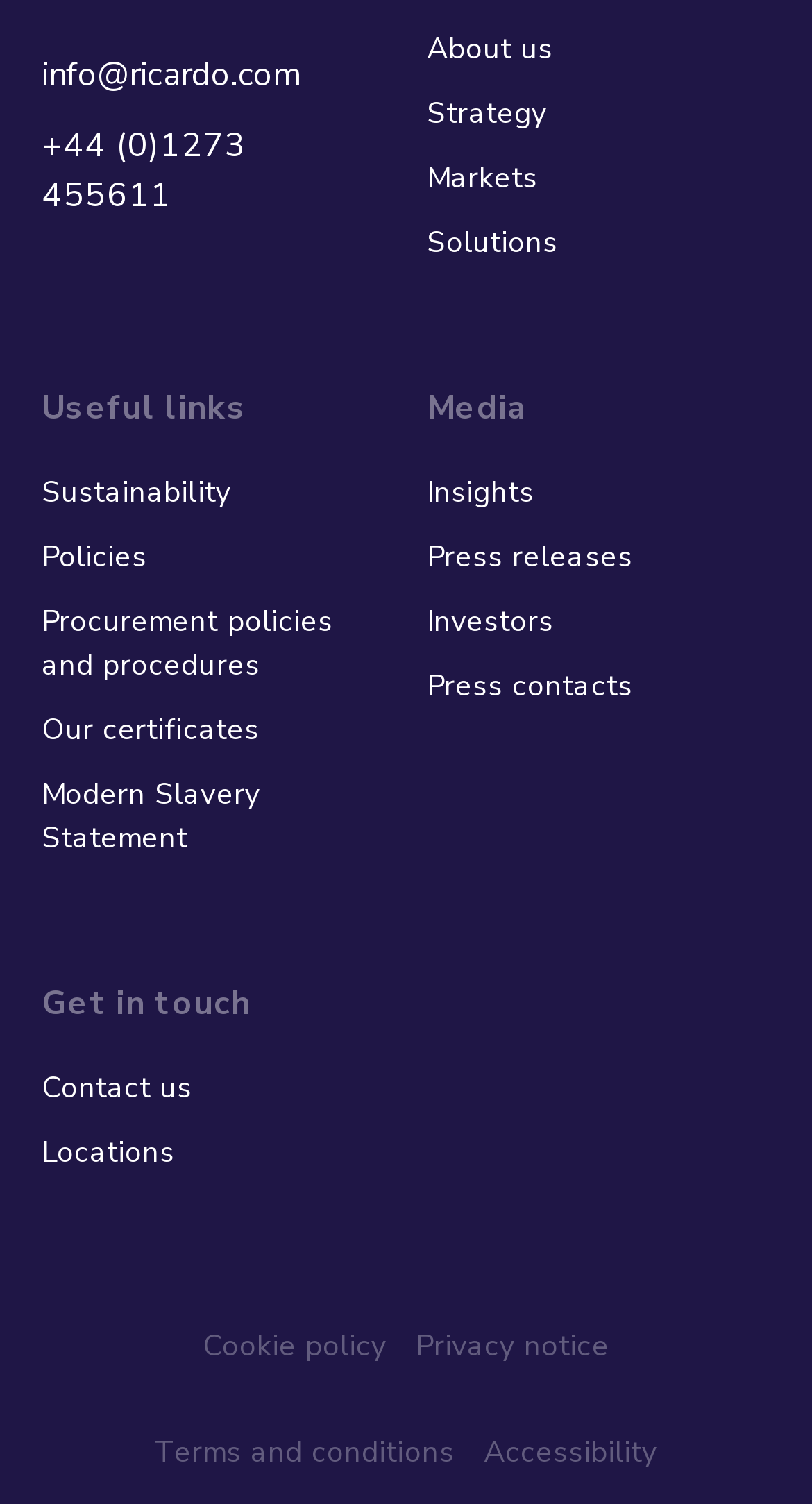What is the section title above 'Sustainability'?
Refer to the screenshot and respond with a concise word or phrase.

Useful links